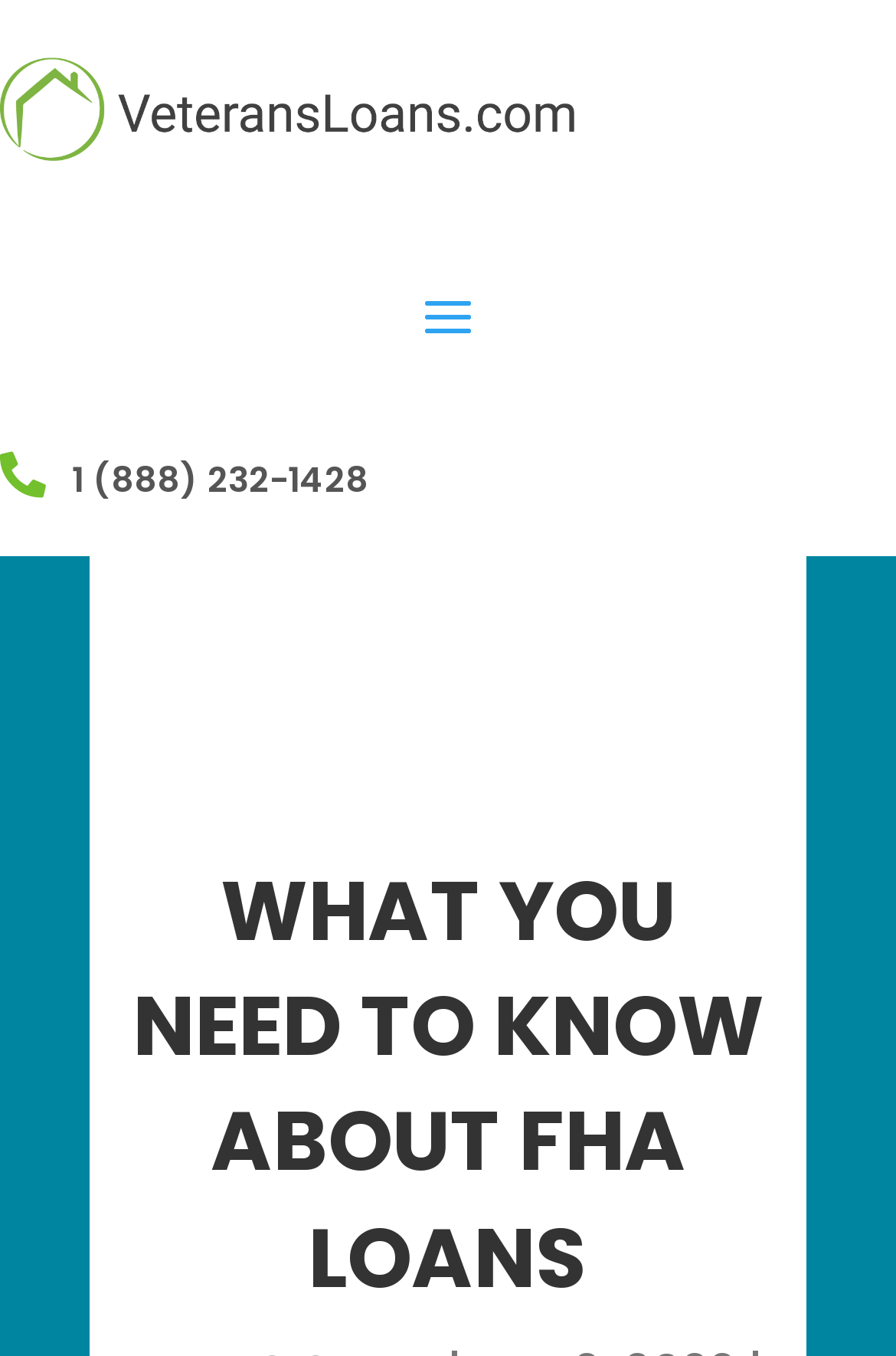Write a detailed summary of the webpage.

The webpage is about FHA loans, specifically providing information on what one needs to know about them. At the top of the page, there is a banner image that spans about two-thirds of the page width. Below the image, there is a phone number "1 (888) 232-1428" displayed as a link. 

The main content of the page is headed by a prominent title "WHAT YOU NEED TO KNOW ABOUT FHA LOANS" which occupies most of the page width. 

On the top-right corner of the page, there is a small icon represented by "\ue60c". 

Near the top of the page, there is a section for sharing the content, indicated by the heading "Share This". Below this heading, there is a brief description "Share this post with your friends!" and three social media links to Facebook, Twitter, and Pinterest, each represented by their respective icons. These social media links are aligned vertically and positioned on the right side of the page.